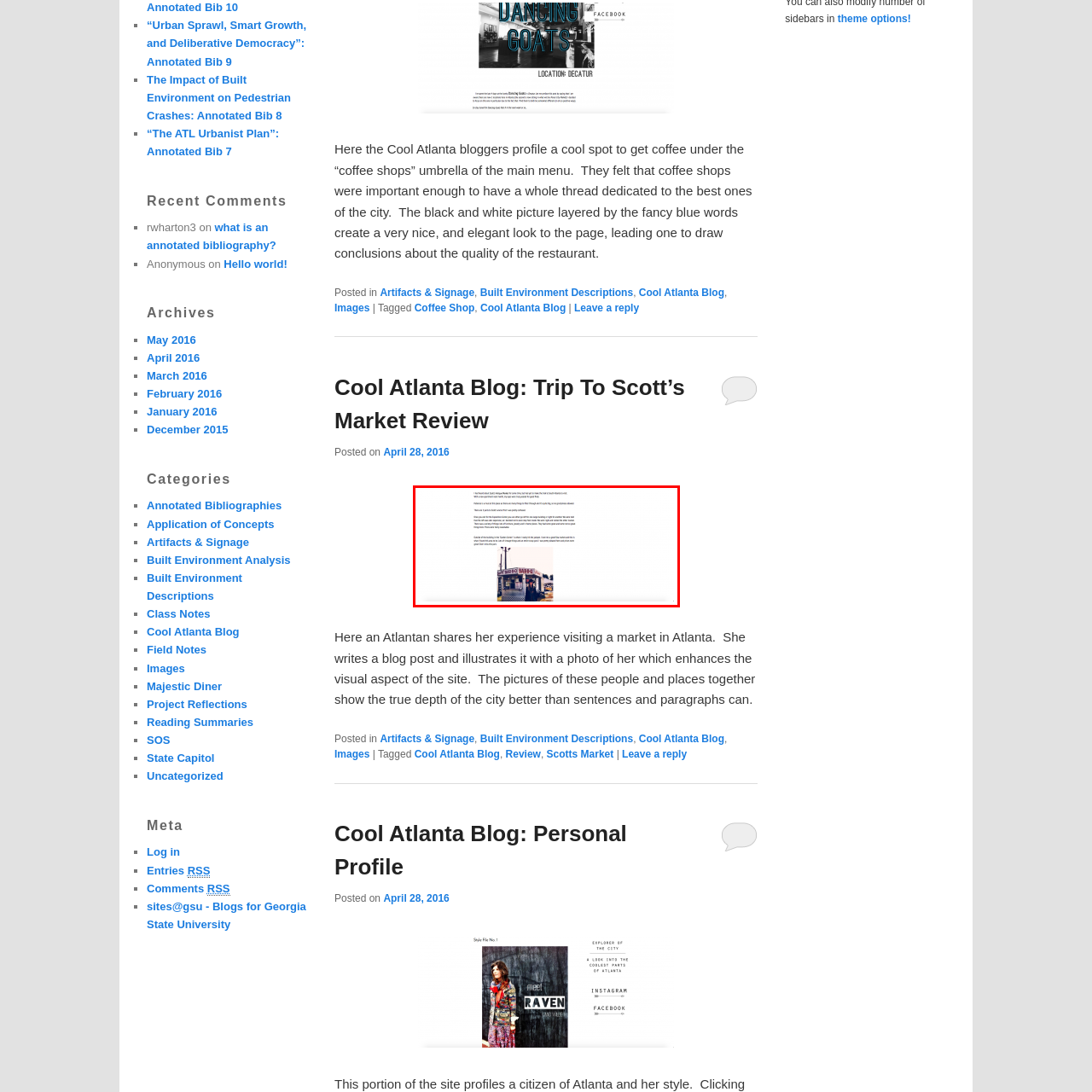Carefully describe the image located within the red boundary.

This image features a captivating black and white photograph of a bustling market scene, highlighted by a coffee shop stand prominently labeled "Bahama Buck's." The vintage aesthetic complements the surrounding text that describes a visit to Scott's Market in Atlanta, where bloggers share their experiences and recommendations on local coffee spots. The image enriches the accompanying narrative, emphasizing the vibrant atmosphere of the market and the importance of coffee shops in the city’s culture. As readers delve into the blog, the elegant interplay of the image and stylish text draws attention to the quality and character of Atlanta’s local establishments, inviting exploration and appreciation of its unique culinary offerings.